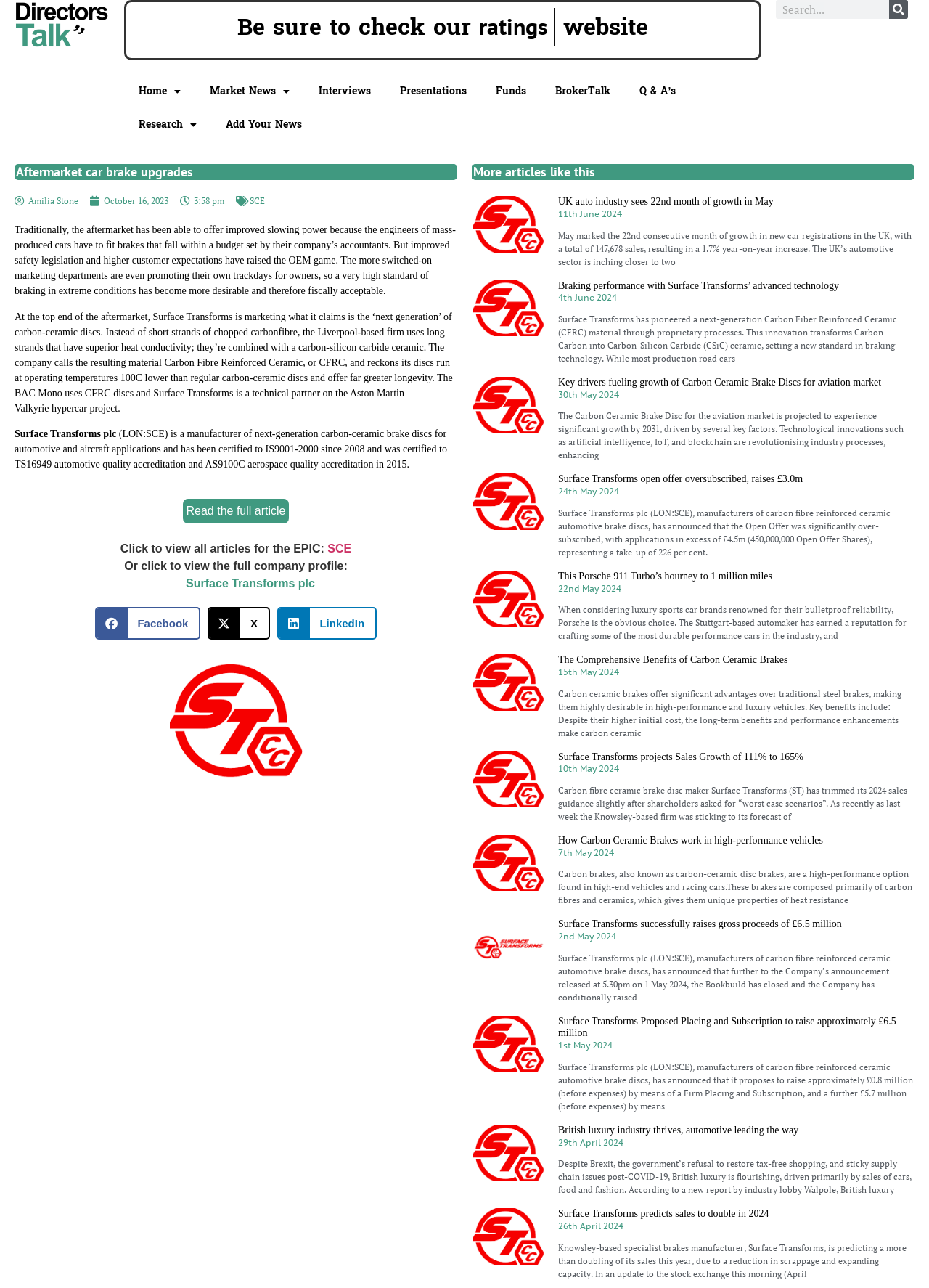Provide a thorough description of the webpage's content and layout.

The webpage is about aftermarket car brake upgrades, specifically highlighting Surface Transforms' next-generation carbon-ceramic discs. At the top, there is a logo and a navigation menu with links to various sections, including Home, Market News, Interviews, and more. Below the navigation menu, there is a search bar and a heading that reads "Aftermarket car brake upgrades".

The main content of the page is divided into two sections. The left section contains an article about Surface Transforms' carbon-ceramic discs, which are claimed to offer improved safety and performance. The article is accompanied by an image of the company's logo. The text describes the benefits of these discs, including their ability to operate at lower temperatures and offer greater longevity.

The right section of the page contains a list of related articles, each with a heading, a brief summary, and an image of the company's logo. There are five articles in total, each discussing different aspects of Surface Transforms' technology and its applications in the automotive industry. The articles are arranged in a vertical list, with the most recent one at the top.

At the bottom of the page, there are social media sharing buttons, allowing users to share the article on Facebook, Twitter, and LinkedIn.